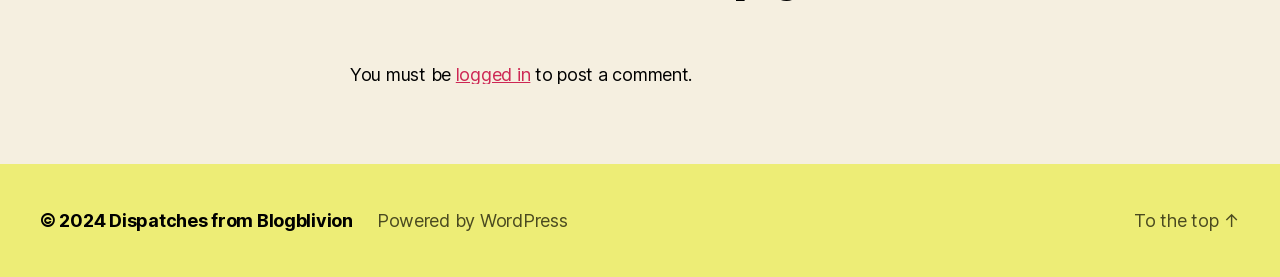Calculate the bounding box coordinates of the UI element given the description: "parent_node: Comment name="comment"".

None